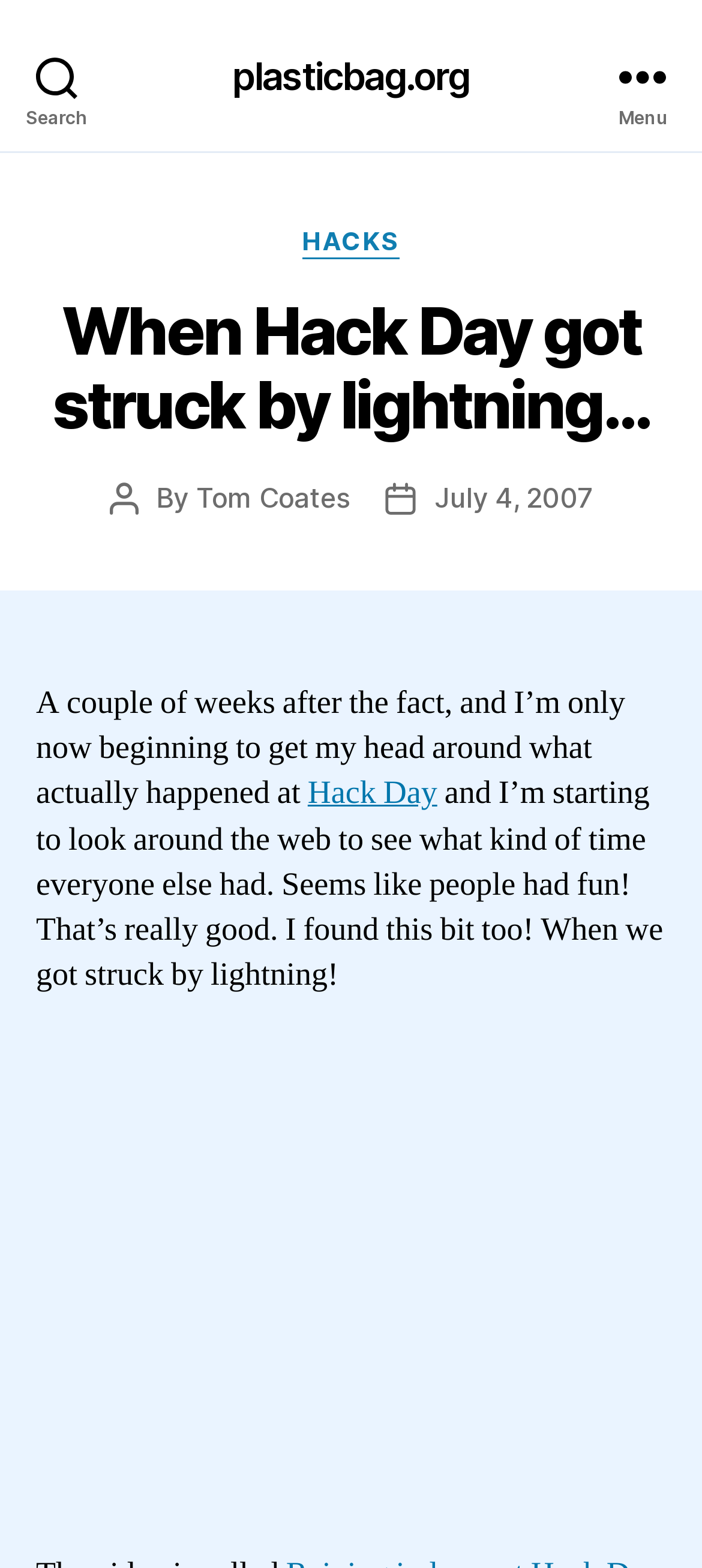What is the date of the post?
Using the details shown in the screenshot, provide a comprehensive answer to the question.

I found the post date by looking at the 'Post date' section, which is located below the main heading. The date 'July 4, 2007' is a link.